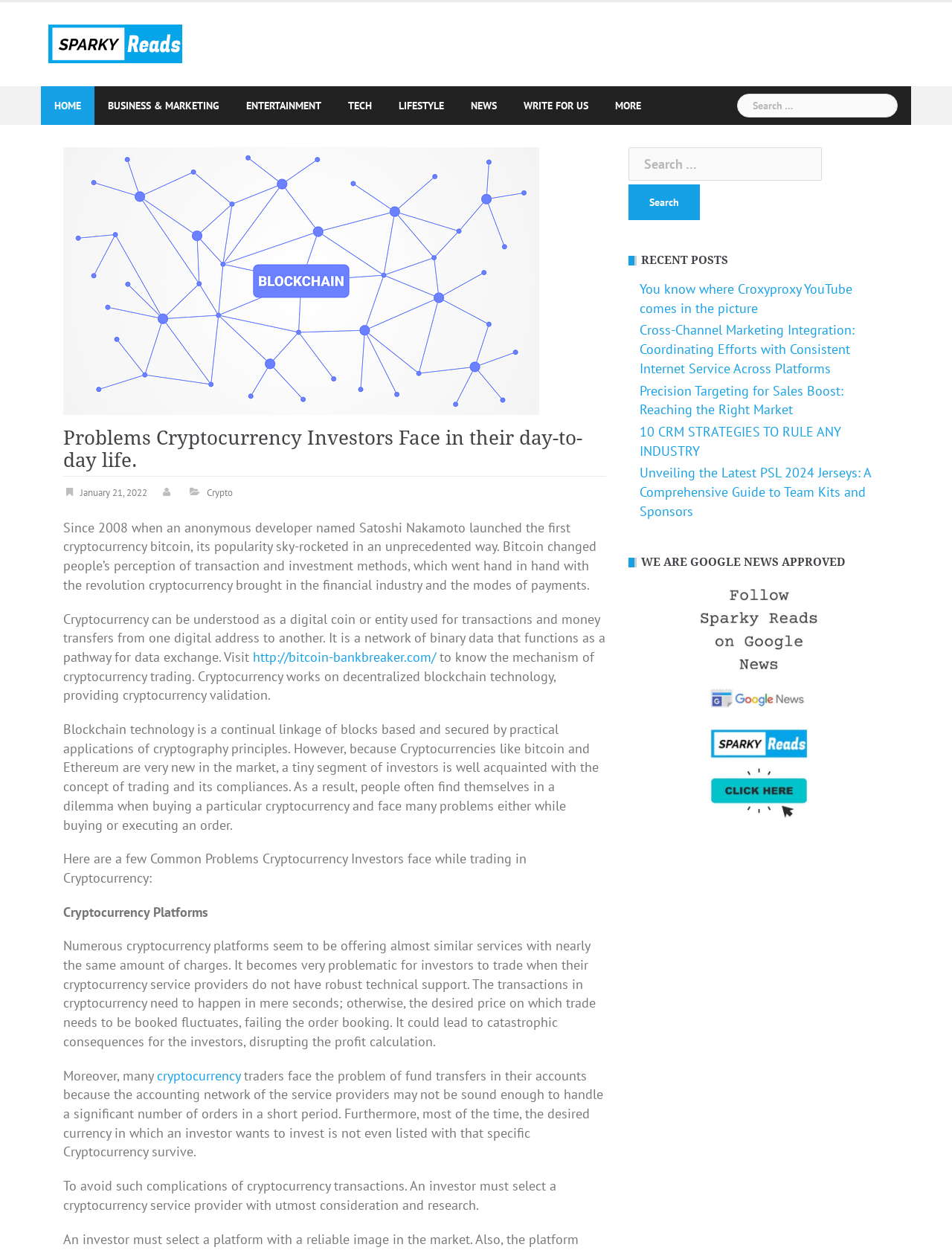What is cryptocurrency?
From the screenshot, supply a one-word or short-phrase answer.

Digital coin or entity for transactions